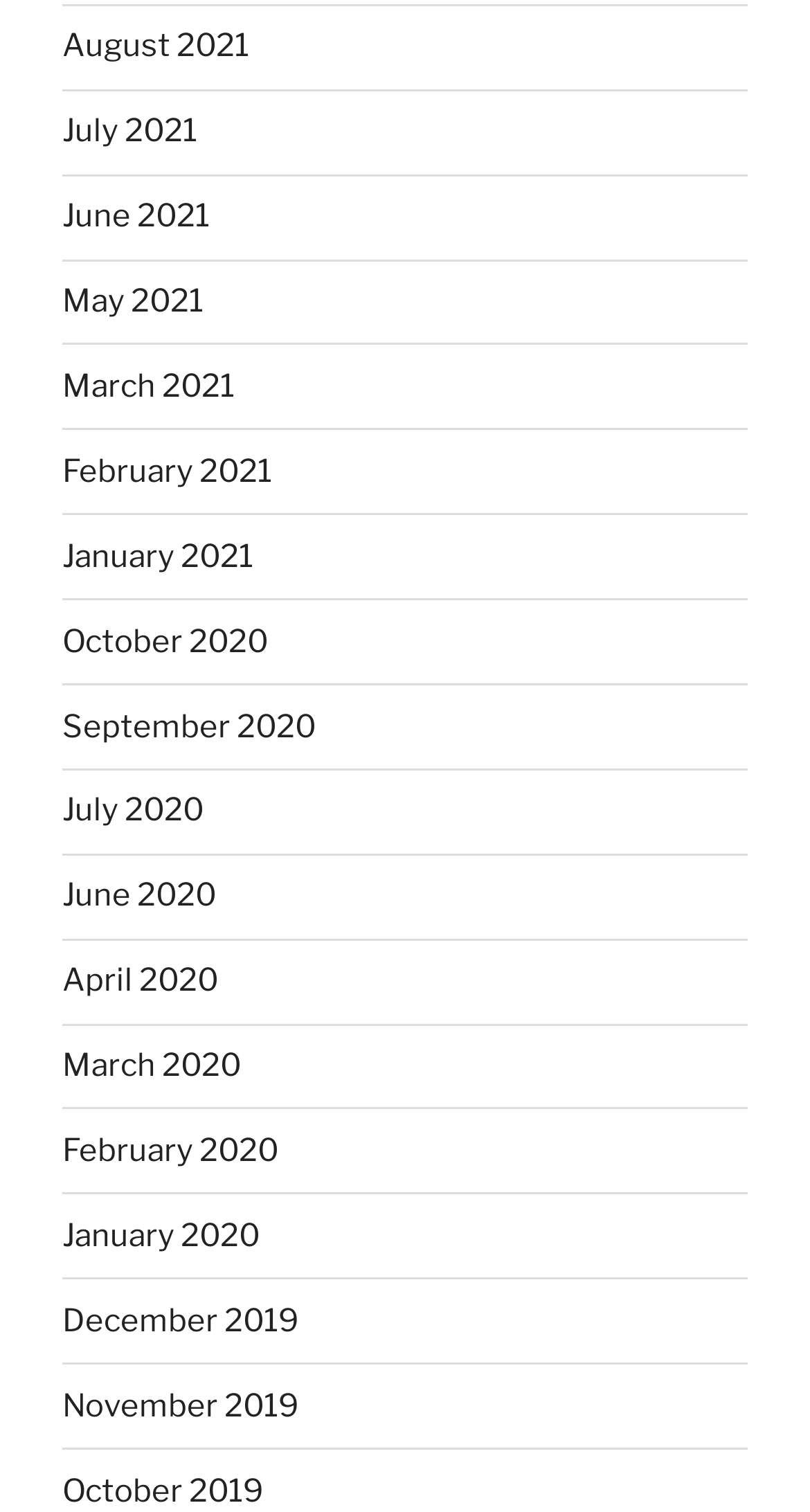Determine the bounding box coordinates for the UI element described. Format the coordinates as (top-left x, top-left y, bottom-right x, bottom-right y) and ensure all values are between 0 and 1. Element description: September 2020

[0.077, 0.468, 0.39, 0.492]